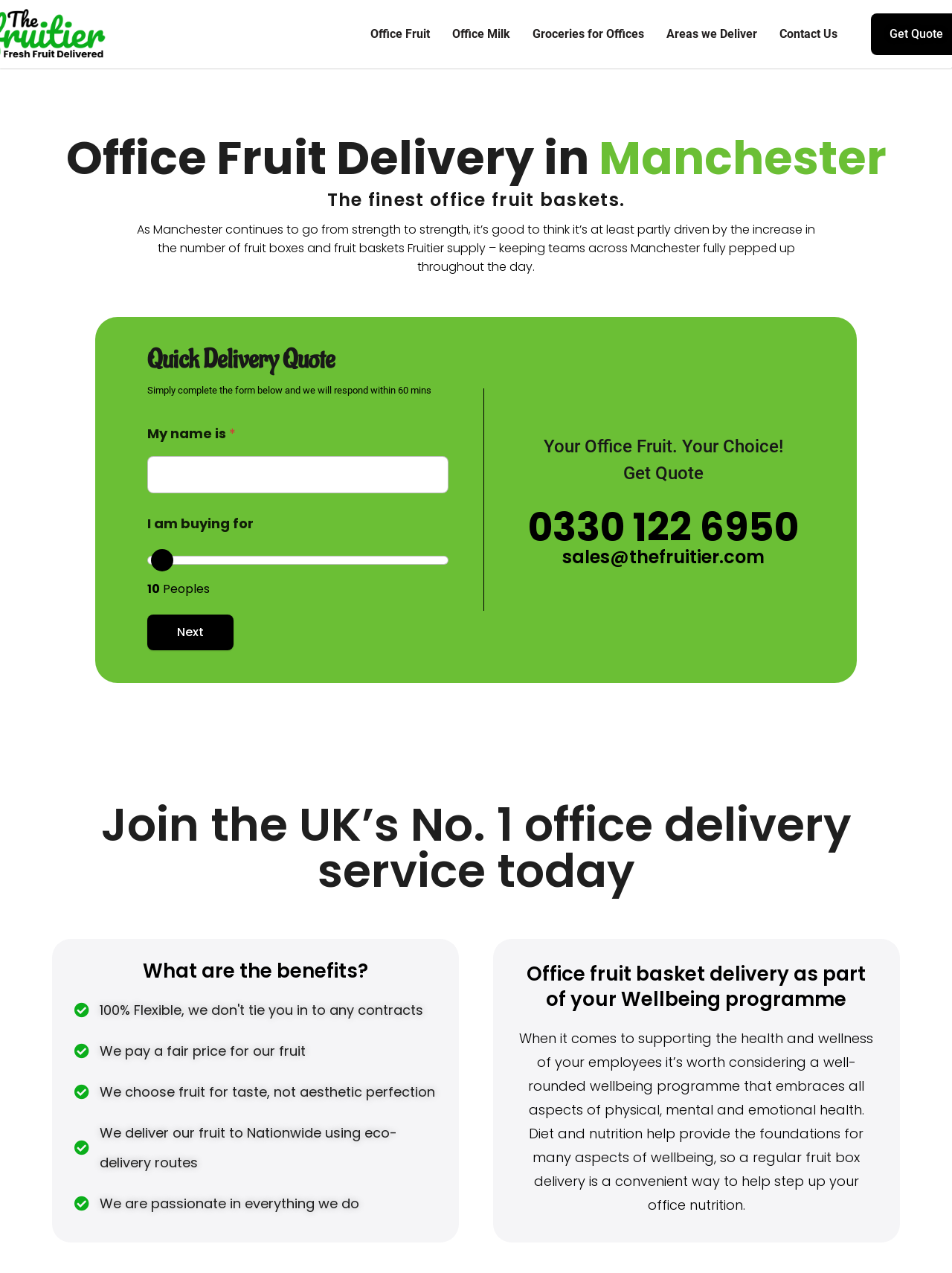Provide an in-depth description of the elements and layout of the webpage.

The webpage is about Manchester office fruit delivery services. At the top, there are five links: "Office Fruit", "Office Milk", "Groceries for Offices", "Areas we Deliver", and "Contact Us". Below these links, there is a heading that reads "Office Fruit Delivery in Manchester". 

Underneath the heading, there is a brief description of the service, stating that they provide the finest office fruit baskets. A longer paragraph explains how their fruit boxes and baskets contribute to the well-being of teams across Manchester.

On the left side of the page, there is a section for getting a quick delivery quote. This section includes a form with fields for name, company, and number of people, along with a slider to select the number of people. There is a "Next" button at the bottom of the form.

To the right of the quote section, there is a heading that reads "Your Office Fruit. Your Choice!" with a "Get Quote" button below it. Below this, there are contact details, including a phone number and email address.

Further down the page, there is a heading that encourages users to join the UK's number one office delivery service. Below this, there are several sections highlighting the benefits of the service, including fair prices, taste-focused fruit selection, eco-friendly delivery routes, and a passion for what they do.

Finally, there is a section about incorporating office fruit basket delivery into a wellbeing program, with a detailed description of how this can support employee health and wellness.